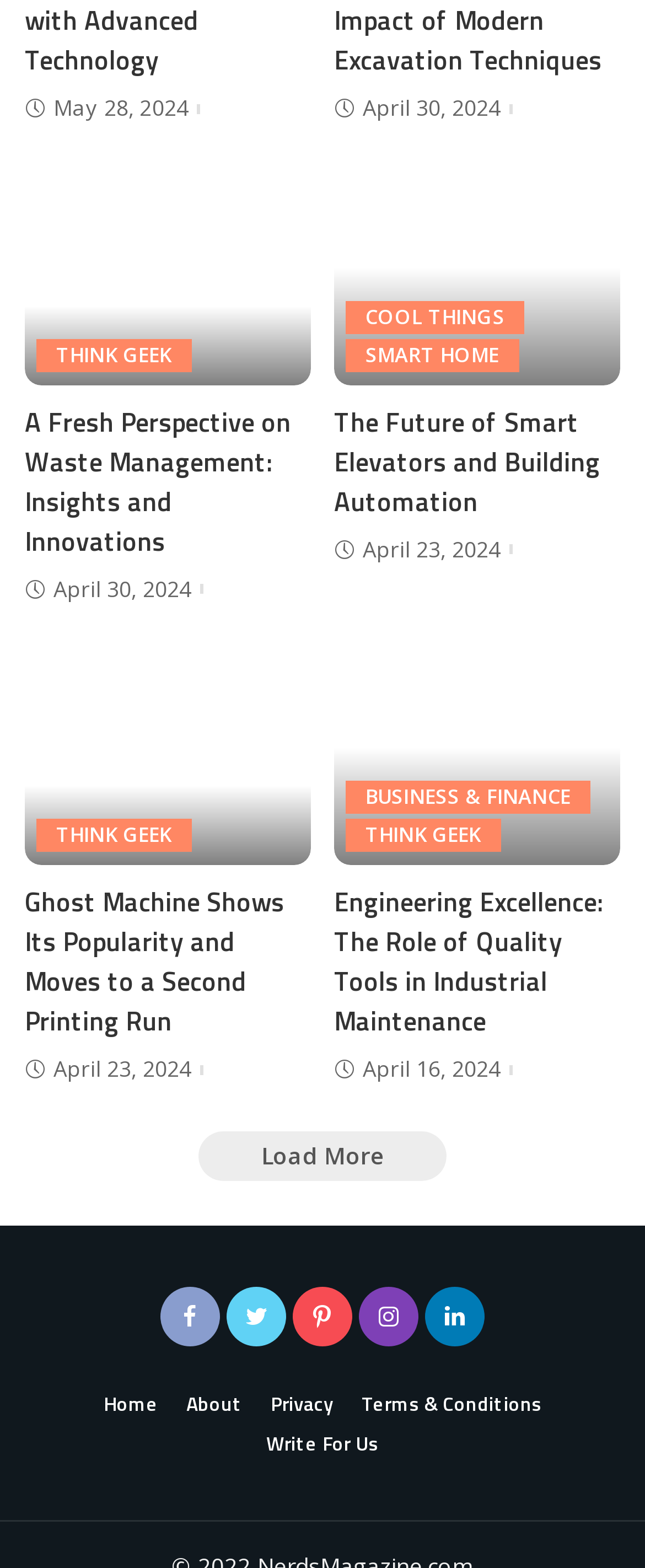Determine the bounding box coordinates for the element that should be clicked to follow this instruction: "Explore business and finance articles". The coordinates should be given as four float numbers between 0 and 1, in the format [left, top, right, bottom].

[0.536, 0.498, 0.915, 0.519]